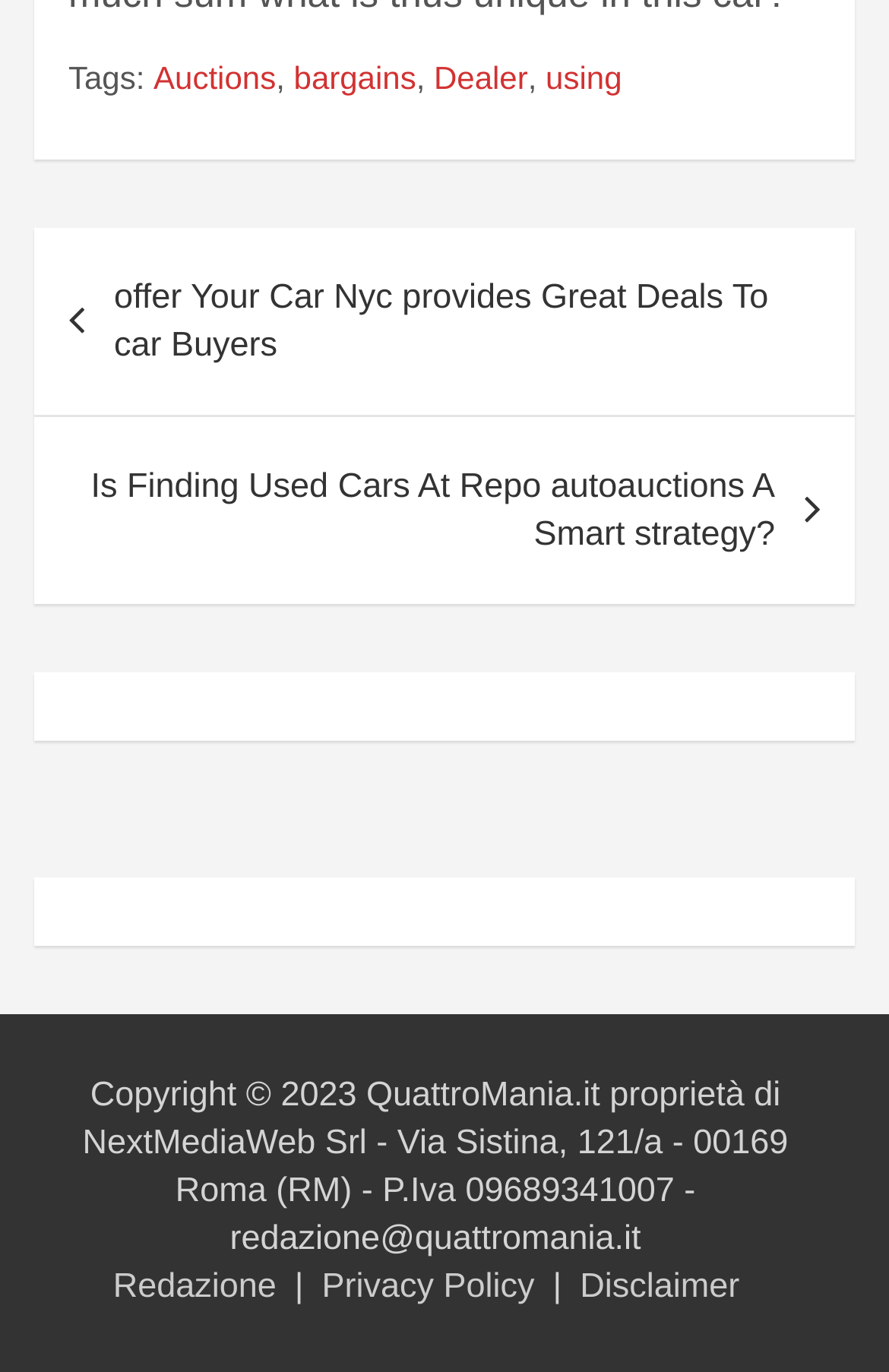Please determine the bounding box coordinates for the UI element described here. Use the format (top-left x, top-left y, bottom-right x, bottom-right y) with values bounded between 0 and 1: Settings

None